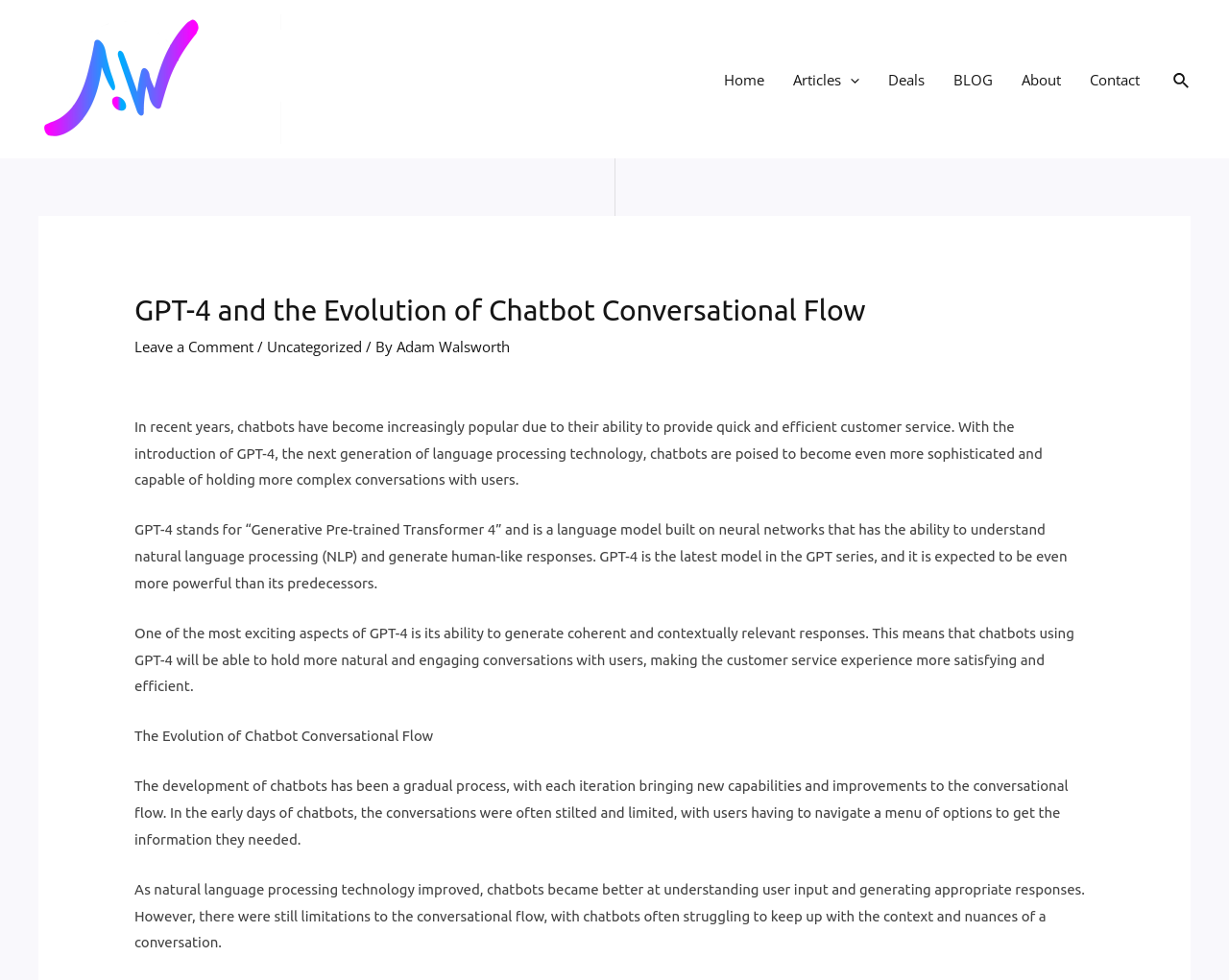Determine the bounding box coordinates of the UI element that matches the following description: "Leave a Comment". The coordinates should be four float numbers between 0 and 1 in the format [left, top, right, bottom].

[0.109, 0.344, 0.206, 0.363]